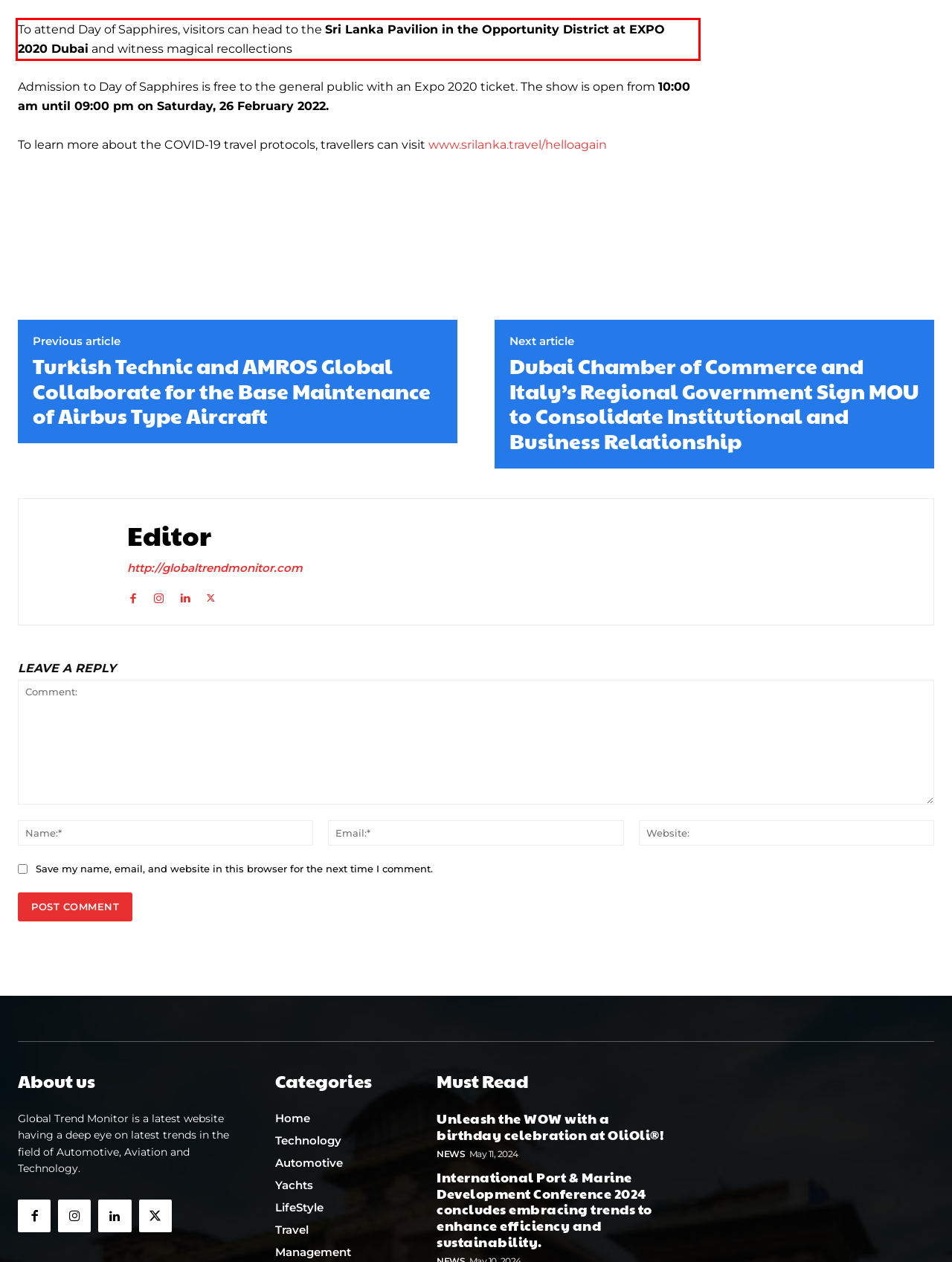Examine the screenshot of the webpage, locate the red bounding box, and perform OCR to extract the text contained within it.

To attend Day of Sapphires, visitors can head to the Sri Lanka Pavilion in the Opportunity District at EXPO 2020 Dubai and witness magical recollections